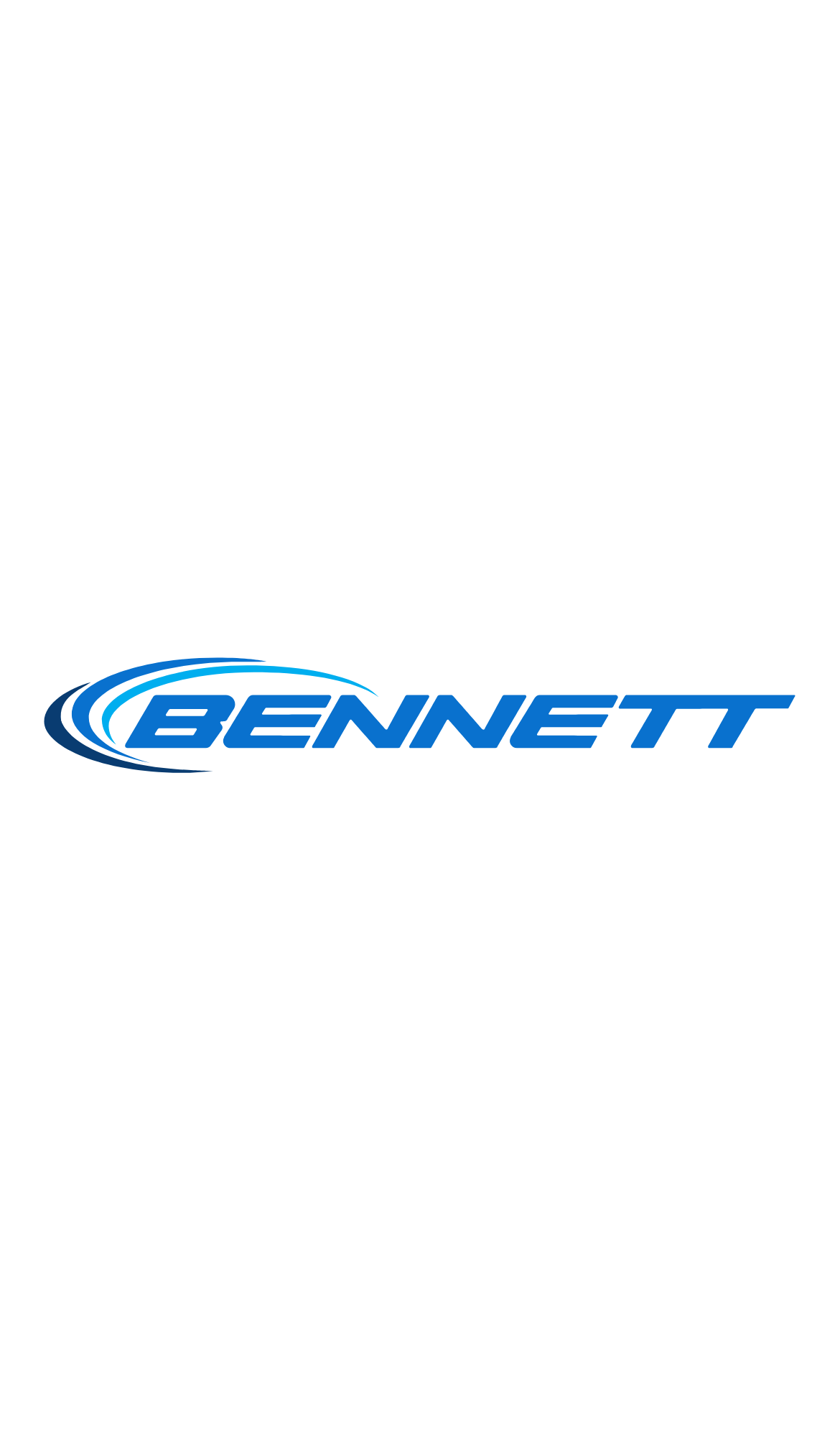Pinpoint the bounding box coordinates of the clickable element needed to complete the instruction: "Request a quote". The coordinates should be provided as four float numbers between 0 and 1: [left, top, right, bottom].

[0.528, 0.093, 0.959, 0.166]